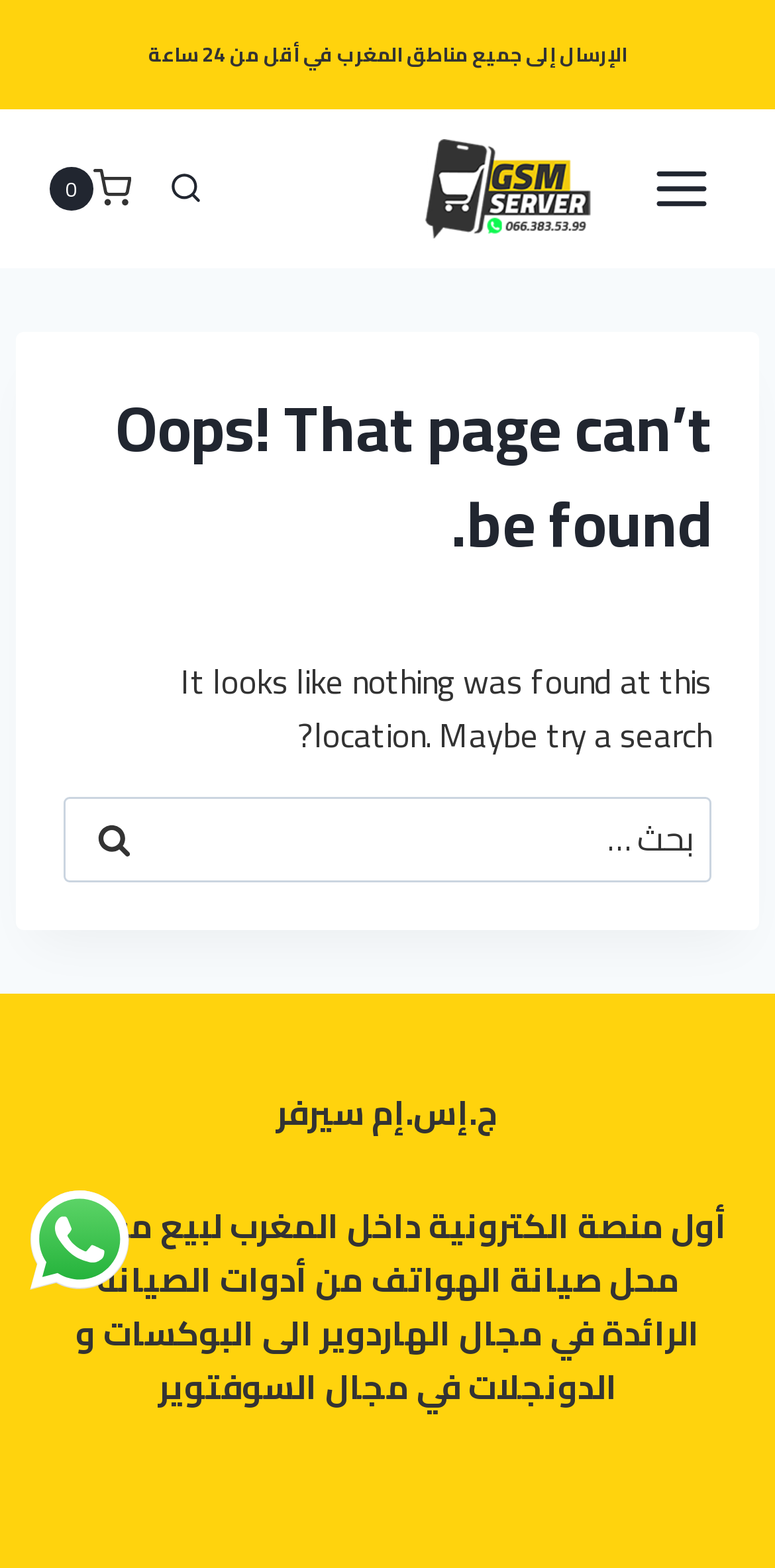Determine the bounding box coordinates for the area you should click to complete the following instruction: "Search for something".

None